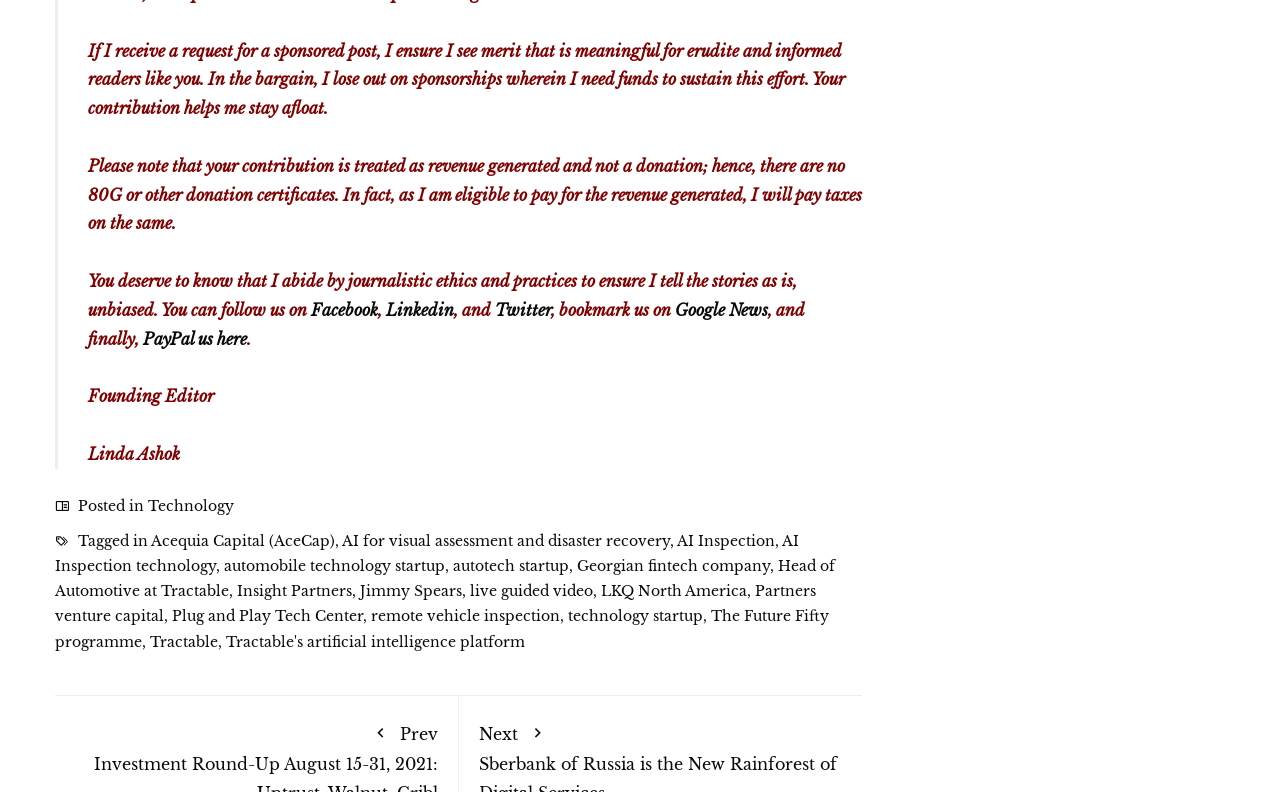Could you provide the bounding box coordinates for the portion of the screen to click to complete this instruction: "Follow on Twitter"?

[0.387, 0.379, 0.43, 0.404]